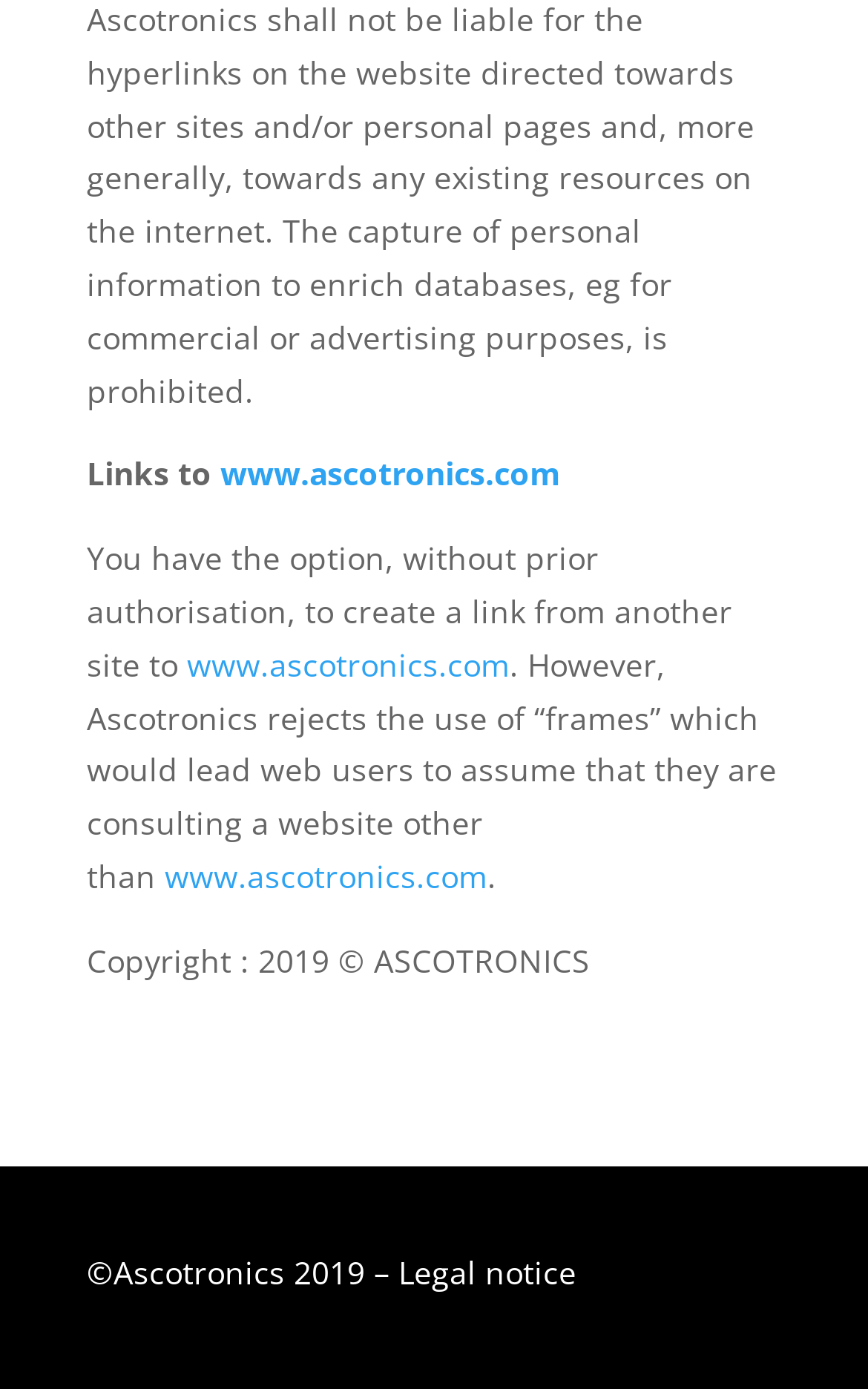Examine the screenshot and answer the question in as much detail as possible: What is the link to the legal notice?

The link to the legal notice is located at the bottom of the webpage, where it says '©Ascotronics 2019 –' followed by the link 'Legal notice'.